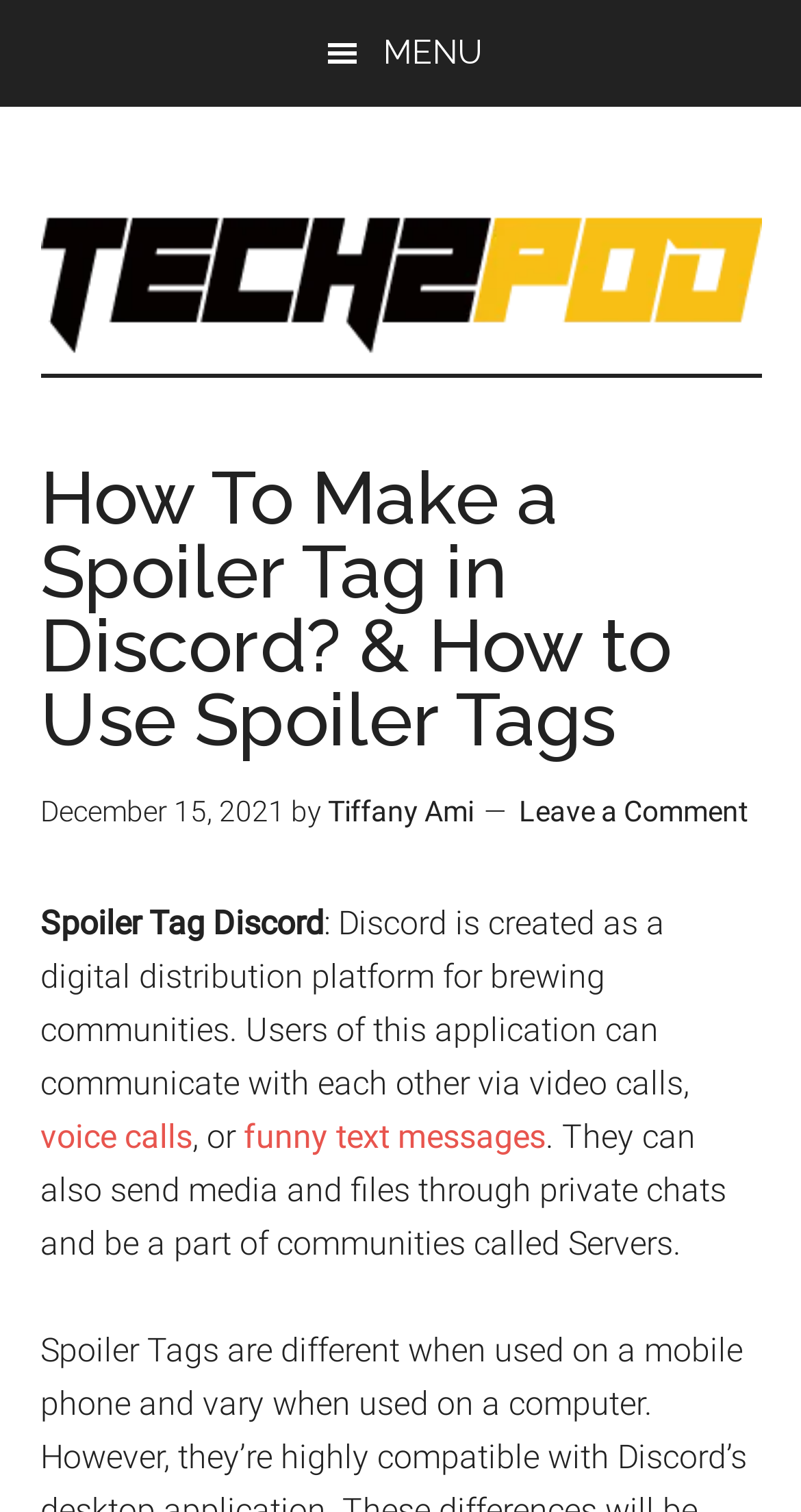Answer with a single word or phrase: 
What is the date of the article?

December 15, 2021